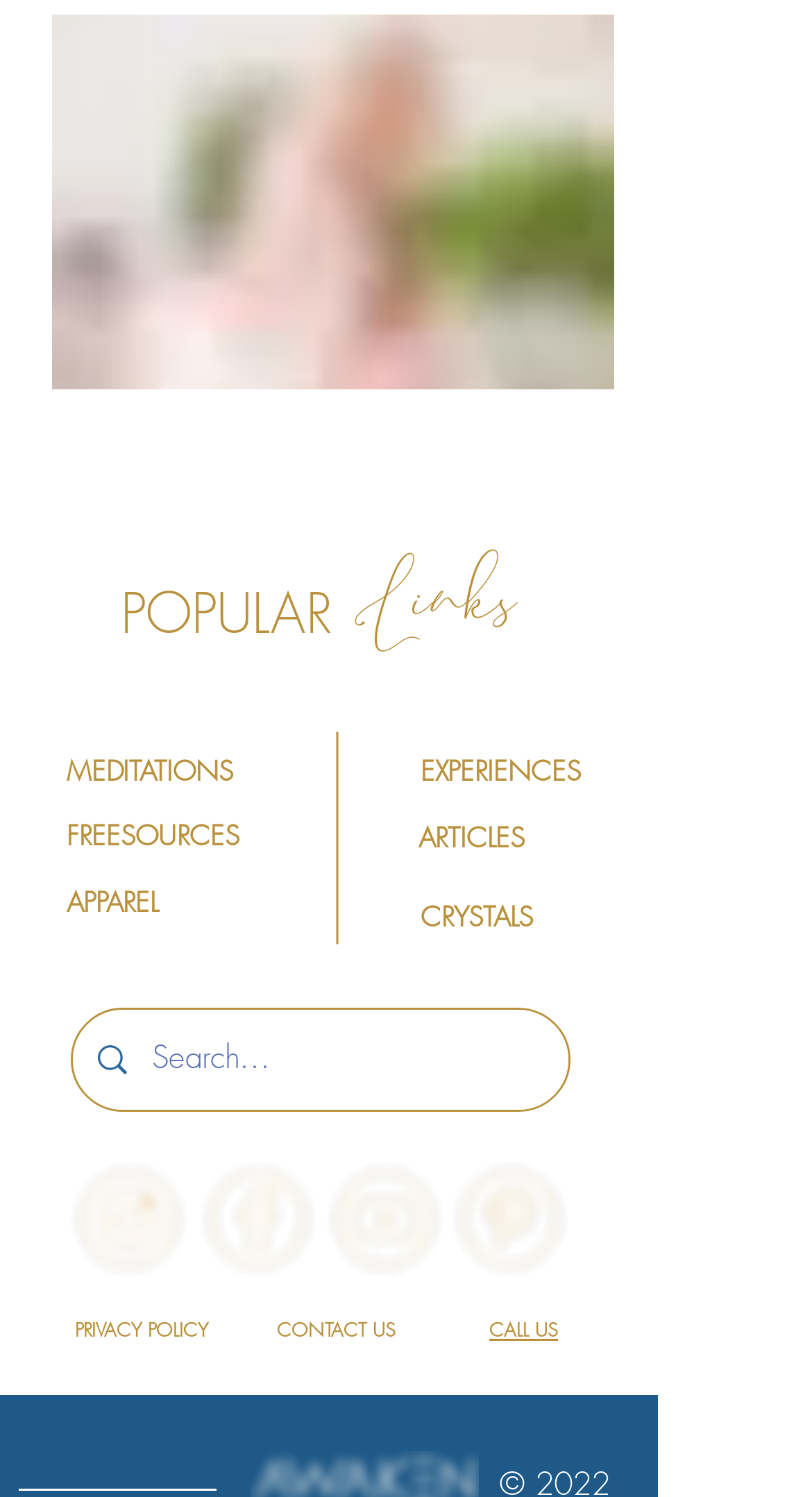What is the name of the spiritual healer?
Look at the image and provide a detailed response to the question.

The answer can be found by looking at the image element with the text 'Spiritual Healer West palm Beach' at the top of the webpage.